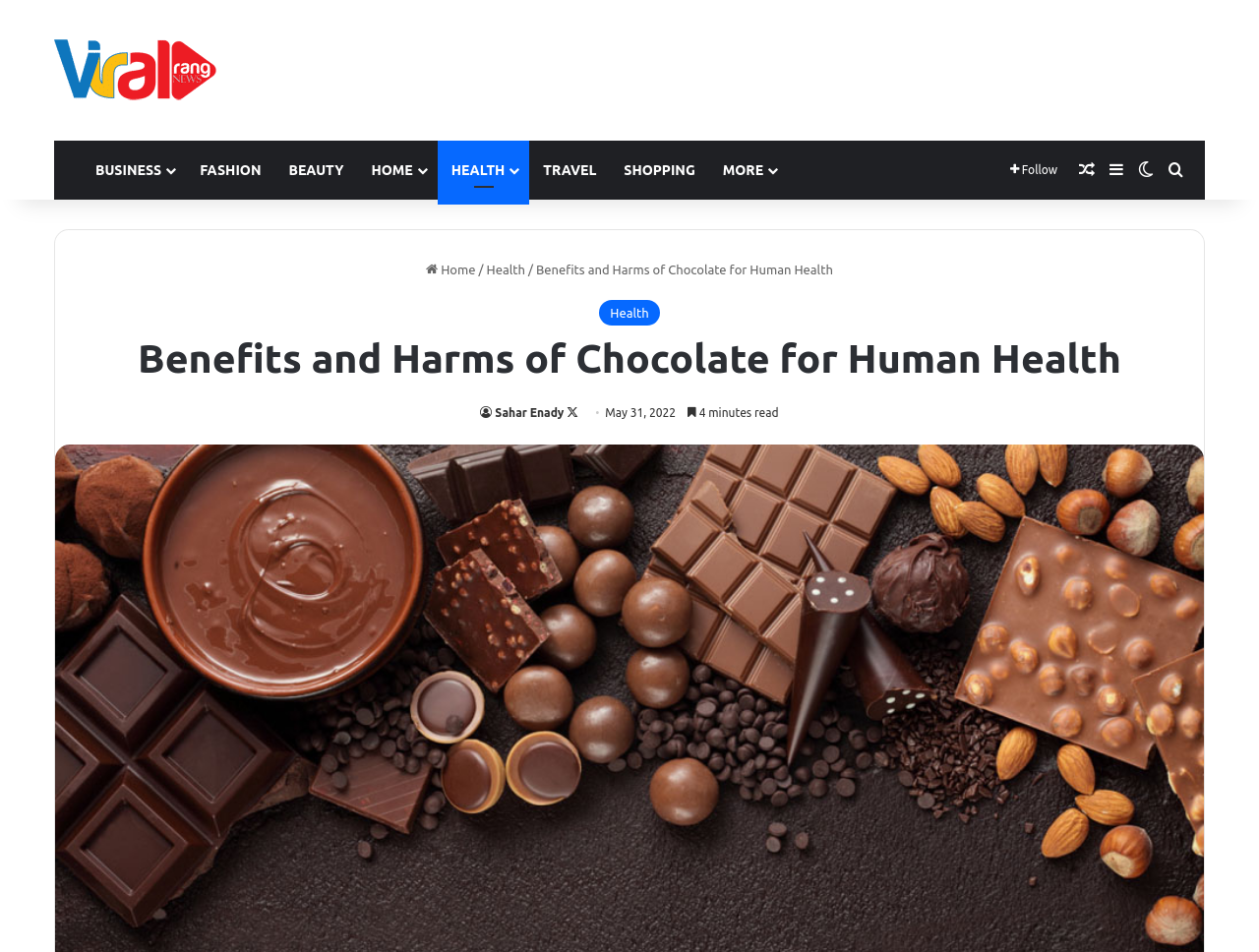Given the description Switch skin, predict the bounding box coordinates of the UI element. Ensure the coordinates are in the format (top-left x, top-left y, bottom-right x, bottom-right y) and all values are between 0 and 1.

[0.898, 0.148, 0.922, 0.21]